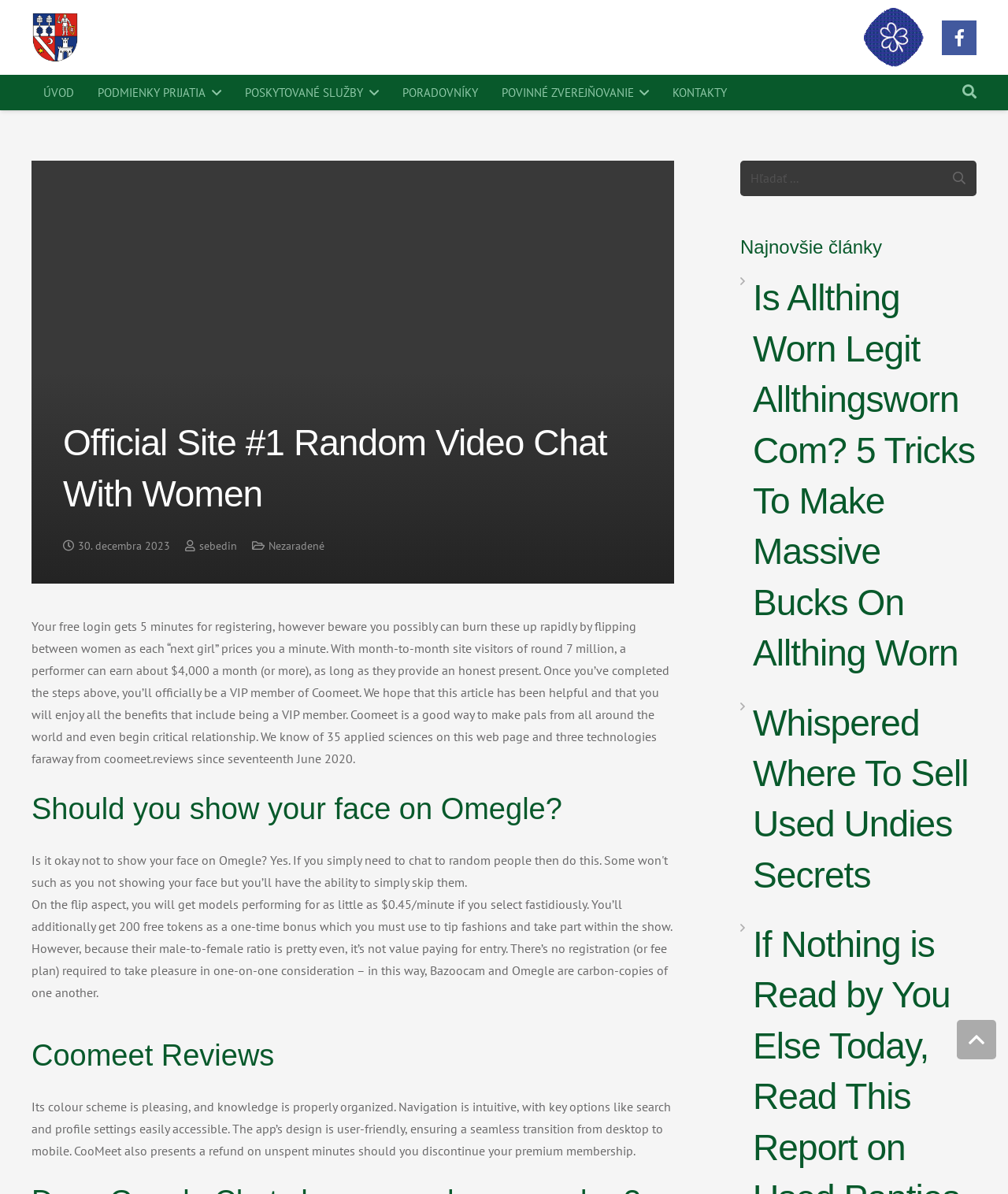Locate the bounding box coordinates of the clickable region to complete the following instruction: "Click on the 'Hľadať' button."

[0.934, 0.135, 0.969, 0.164]